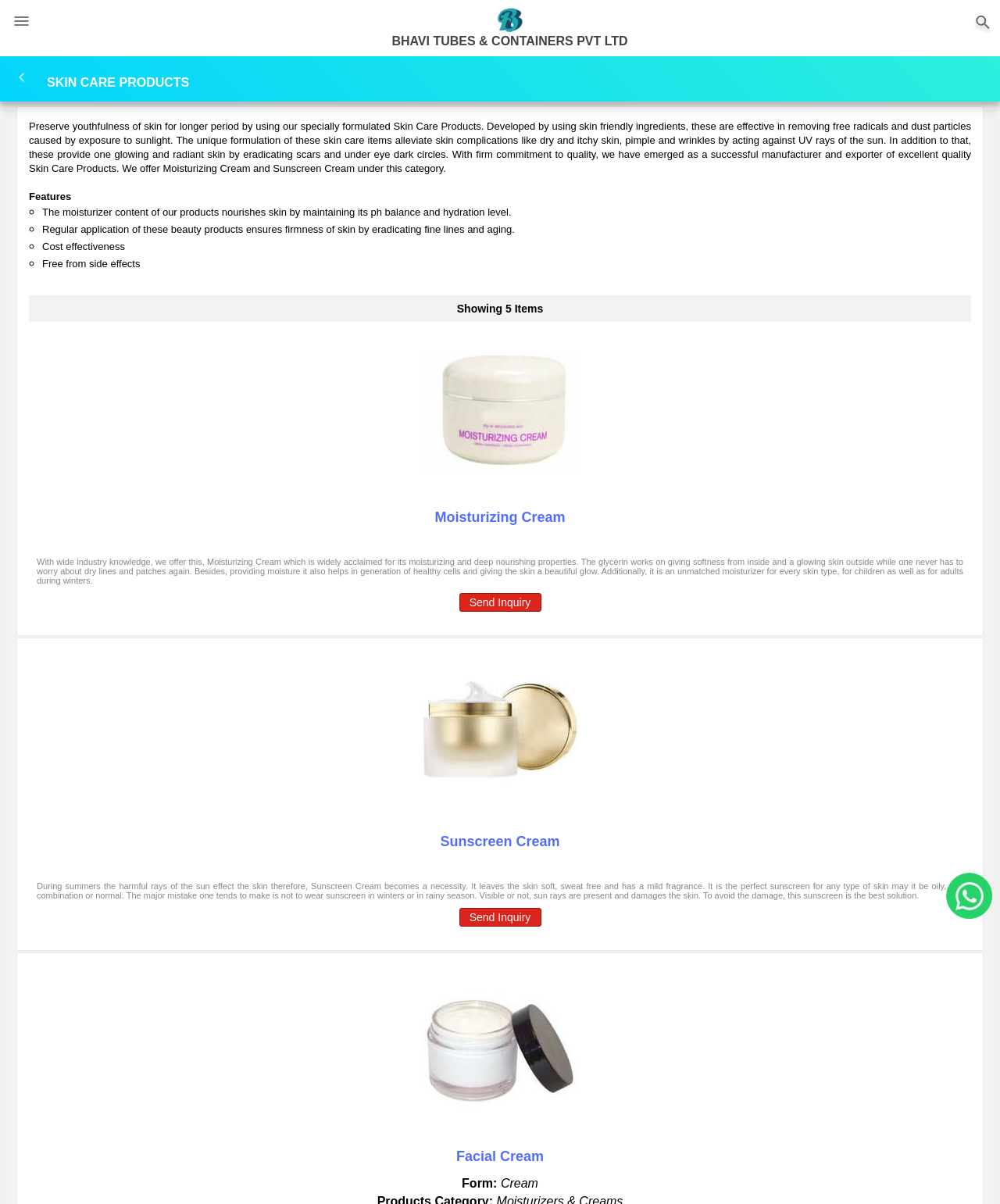Show the bounding box coordinates of the element that should be clicked to complete the task: "Send an inquiry for Sunscreen Cream".

[0.459, 0.754, 0.541, 0.77]